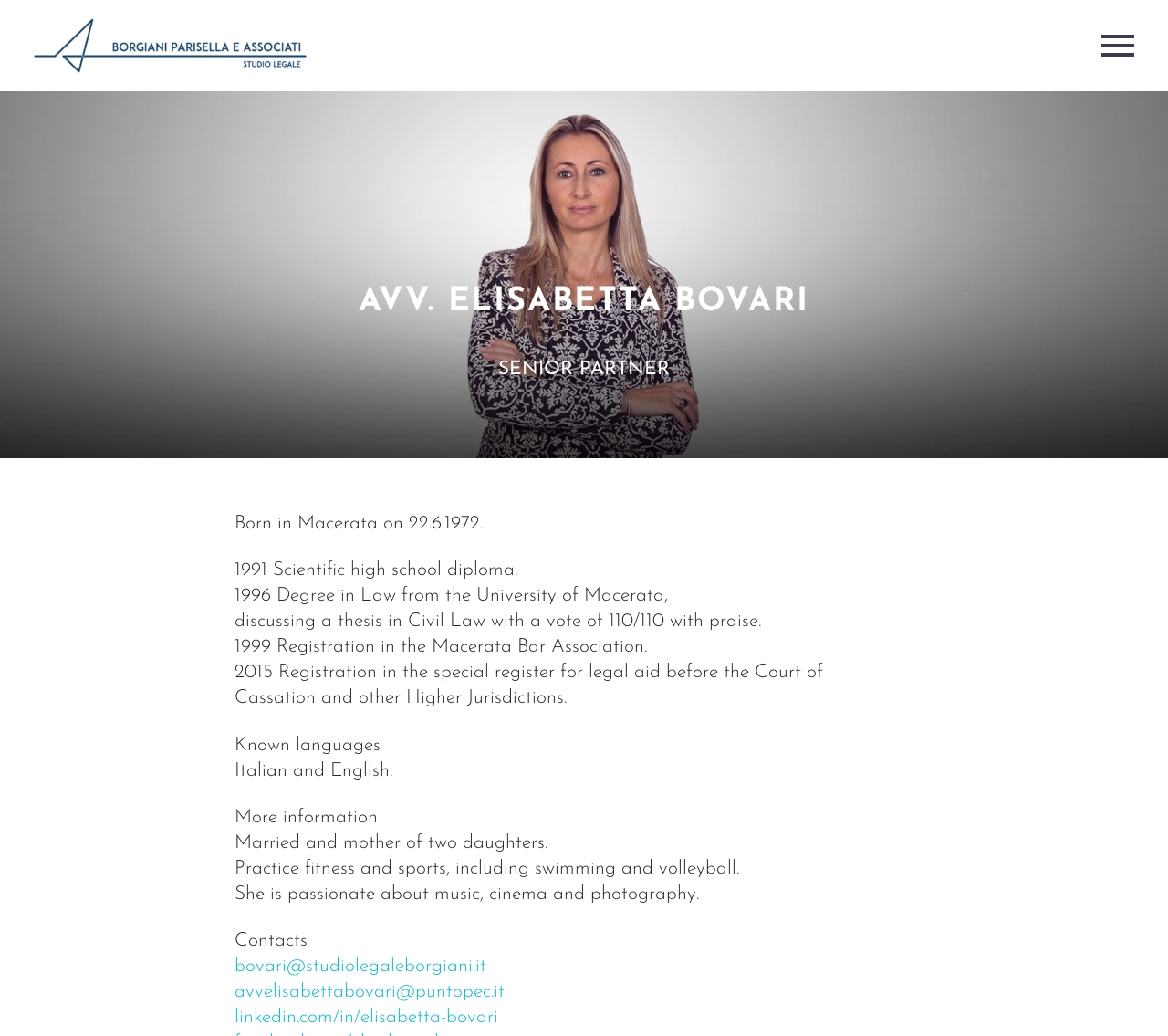Answer the question briefly using a single word or phrase: 
What is the profession of Elisabetta Bovari?

Lawyer